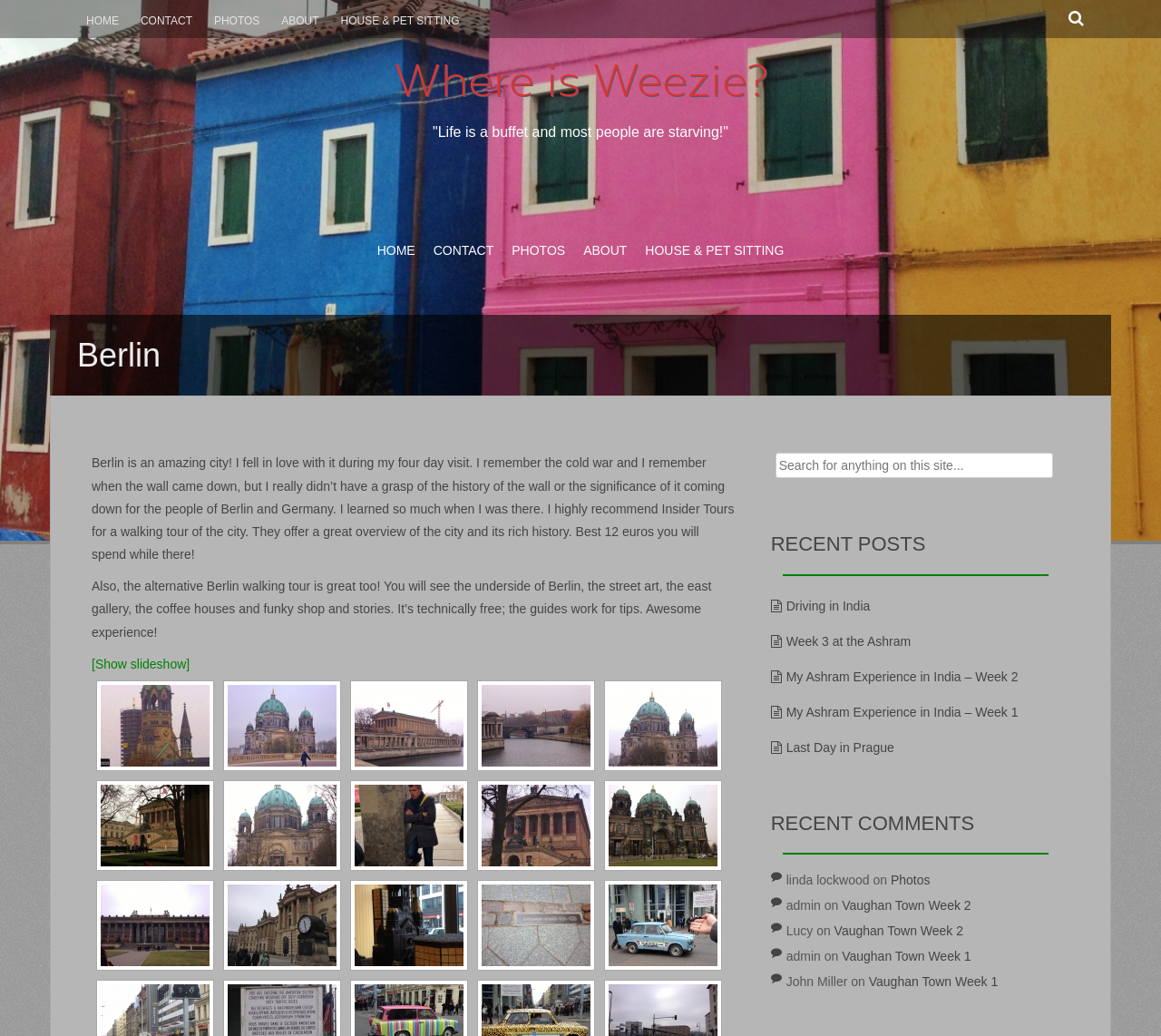Can you give a comprehensive explanation to the question given the content of the image?
What is the name of the city being described?

The webpage is describing a city, and the heading 'Berlin' is present at the top of the page, indicating that the city being described is Berlin.